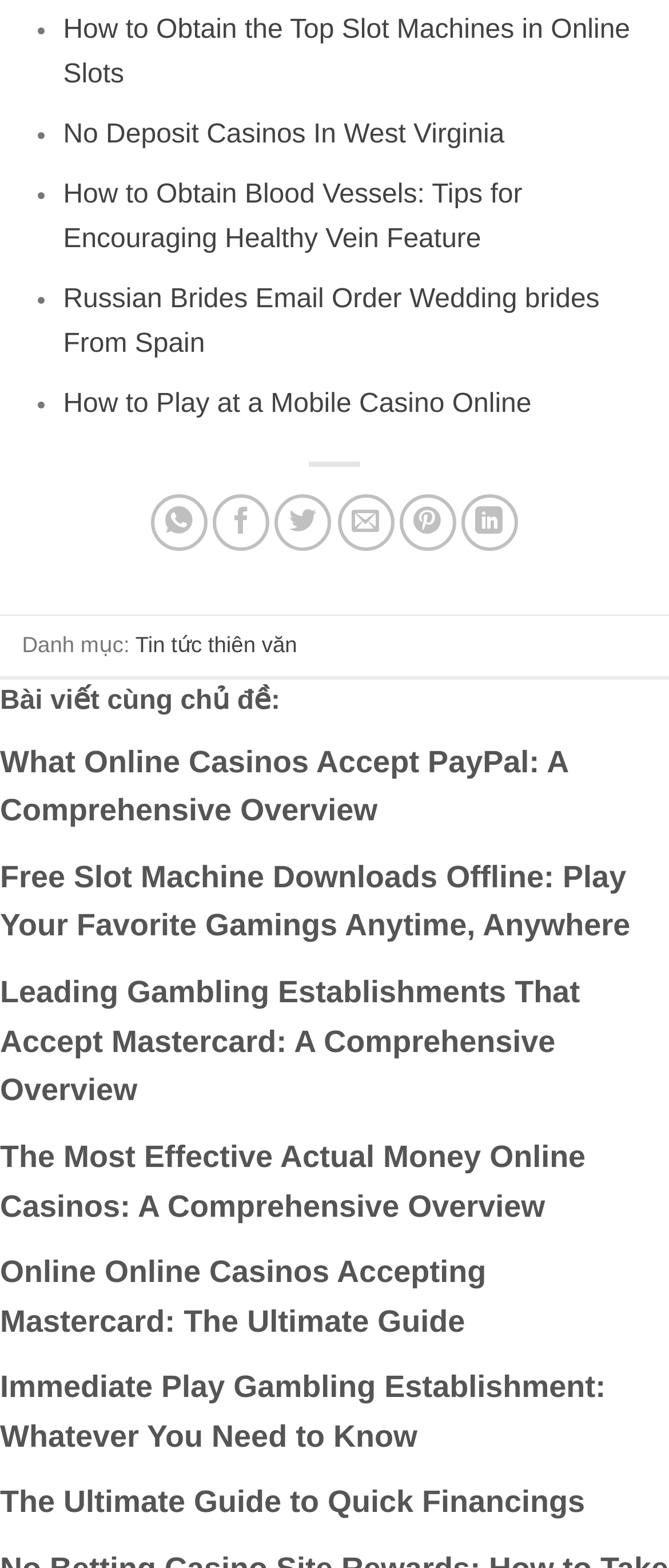Using the information in the image, give a detailed answer to the following question: What is the category of the first link?

The first link is 'How to Obtain the Top Slot Machines in Online Slots', which suggests that the category of this link is related to online slots.